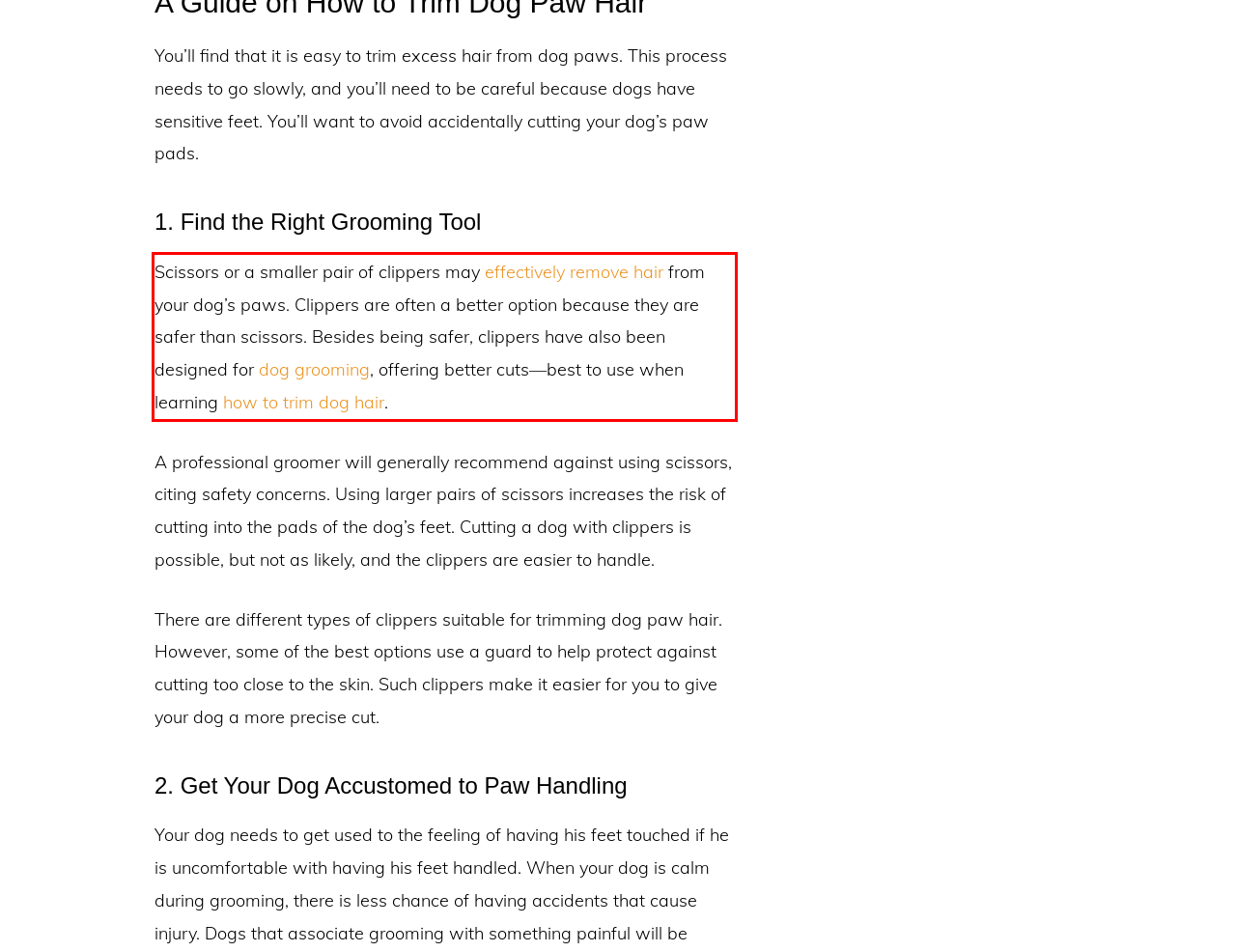Given a screenshot of a webpage with a red bounding box, extract the text content from the UI element inside the red bounding box.

Scissors or a smaller pair of clippers may effectively remove hair from your dog’s paws. Clippers are often a better option because they are safer than scissors. Besides being safer, clippers have also been designed for dog grooming, offering better cuts—best to use when learning how to trim dog hair.